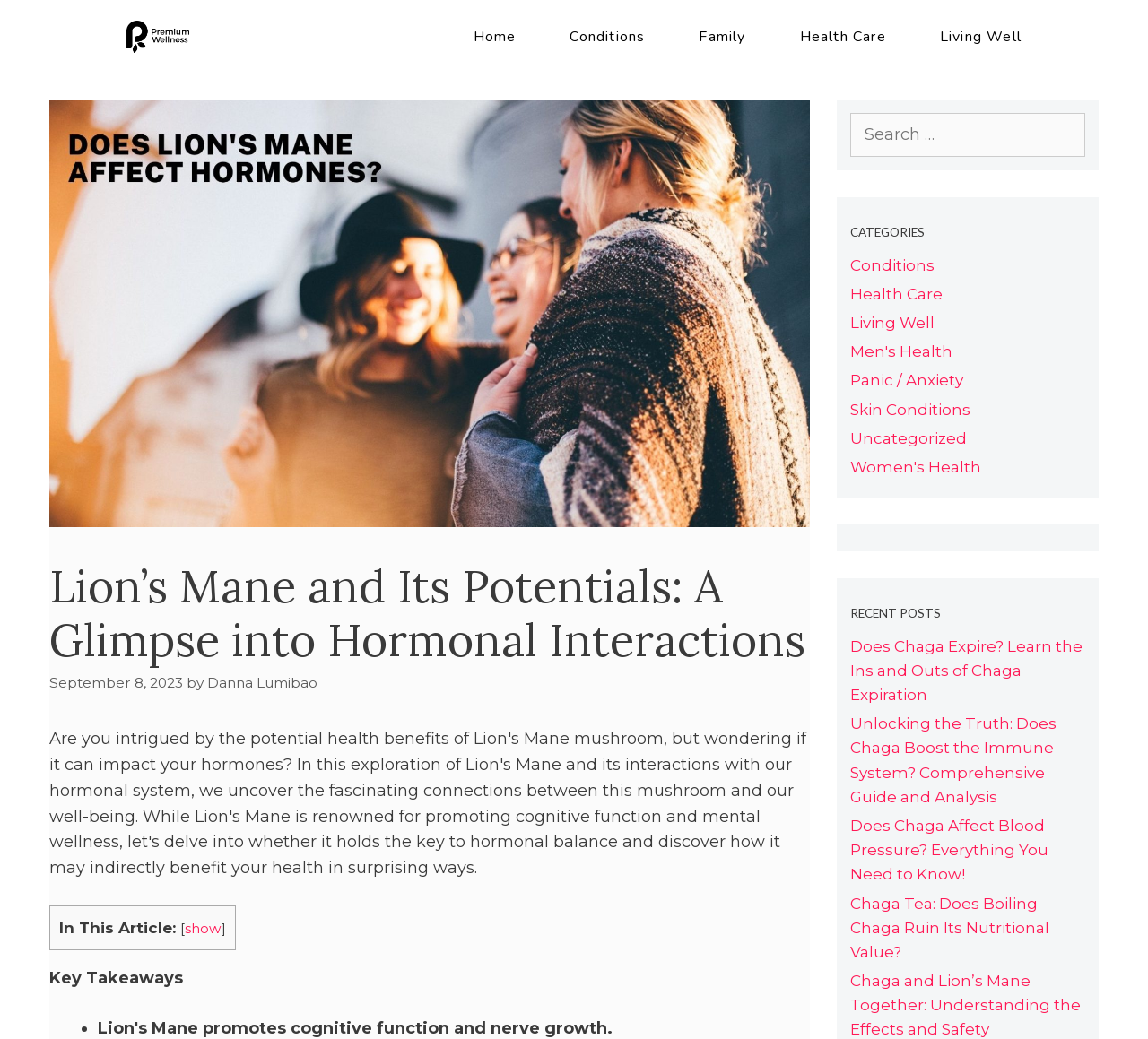Give the bounding box coordinates for this UI element: "Women's Health". The coordinates should be four float numbers between 0 and 1, arranged as [left, top, right, bottom].

[0.74, 0.441, 0.854, 0.458]